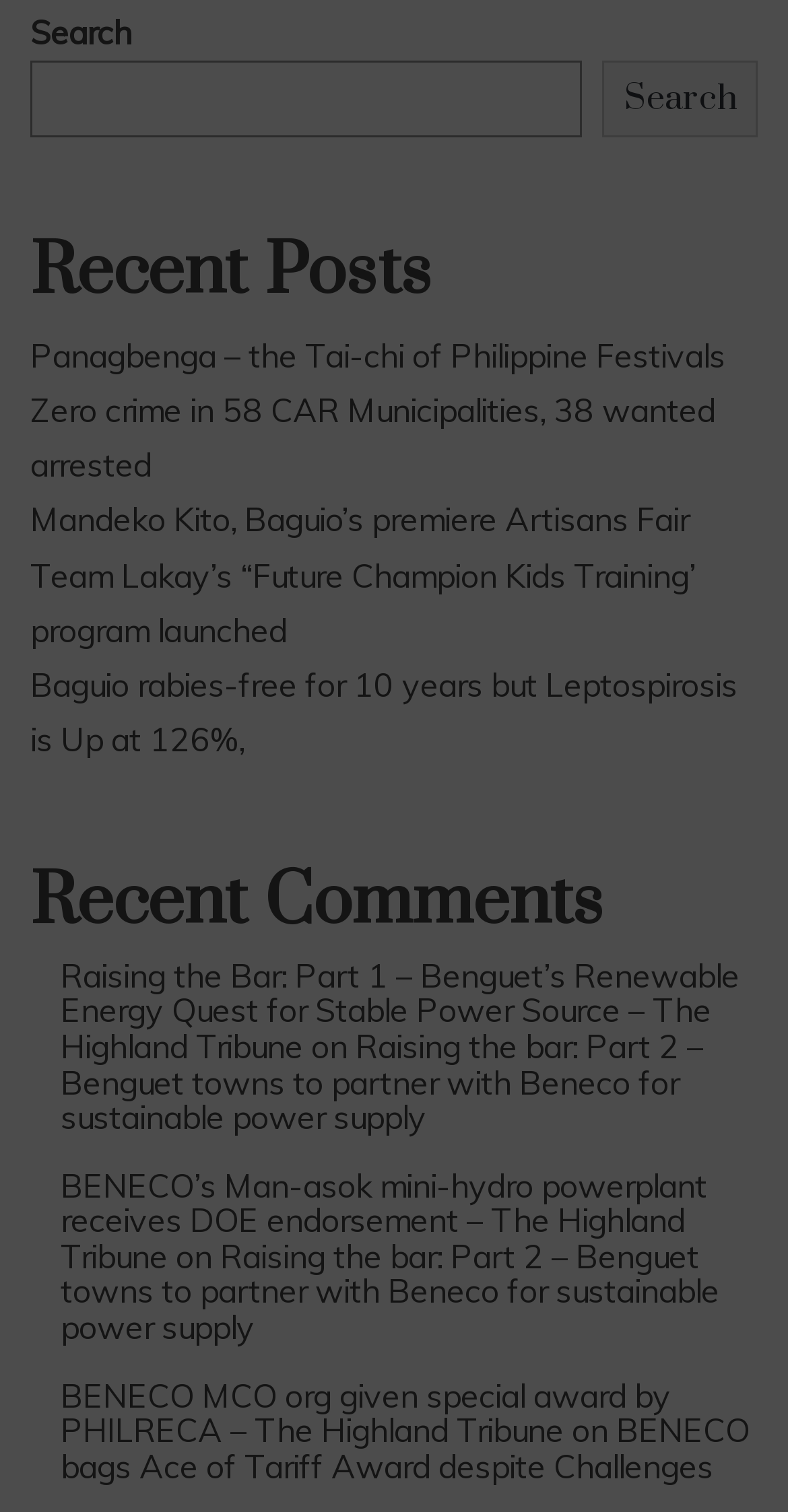Please locate the bounding box coordinates of the element that should be clicked to complete the given instruction: "Check the article about Baguio rabies-free for 10 years".

[0.038, 0.439, 0.936, 0.502]